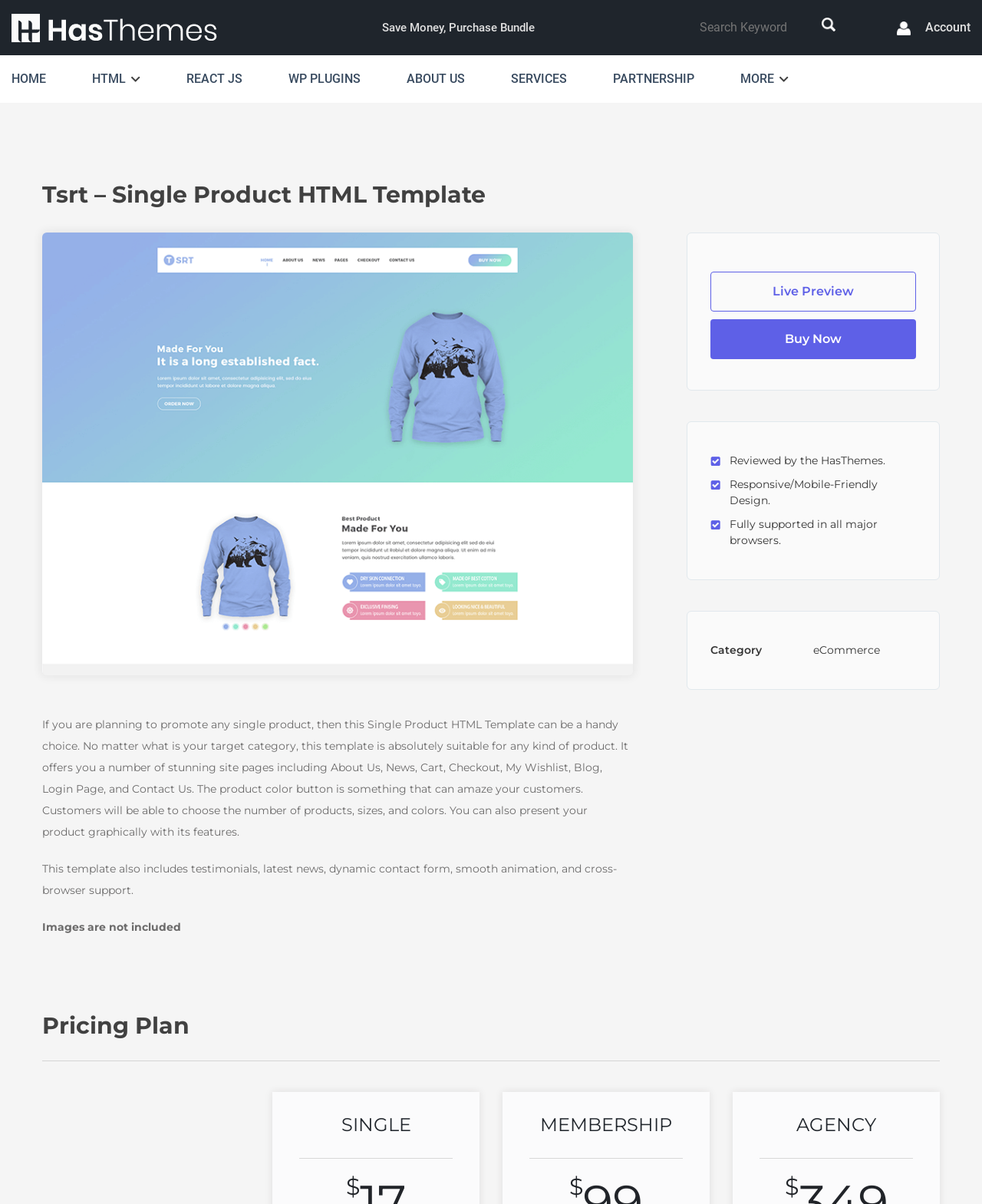Give a detailed account of the webpage's layout and content.

This webpage is about a Single Product HTML Template, specifically designed for promoting a single product. The top-left corner of the page features a logo and a link to "HasThemes". Below this, there is a navigation menu with links to "HOME", "HTML", "REACT JS", "WP PLUGINS", "ABOUT US", "SERVICES", "PARTNERSHIP", and "MORE".

On the top-right side, there is a search box with a button and a link to "Account". The main content of the page is divided into sections. The first section has a heading "Tsrt – Single Product HTML Template" and an image of the template. Below this, there is a descriptive text about the template, highlighting its features and suitability for any kind of product.

The next section has two links, "Live Preview" and "Buy Now", placed side by side. Below this, there are three short paragraphs of text, each describing a feature of the template, such as responsive design and browser support.

On the right side of the page, there is a section with a heading "Pricing Plan". This section has three pricing options, "SINGLE", "MEMBERSHIP", and "AGENCY", each with a superscript dollar sign and a price. The prices are not explicitly mentioned, but they are differentiated by the superscript symbols.

Throughout the page, there are several images, including the logo, the template image, and possibly other graphics or icons. The overall layout is organized, with clear headings and concise text, making it easy to navigate and understand the content.